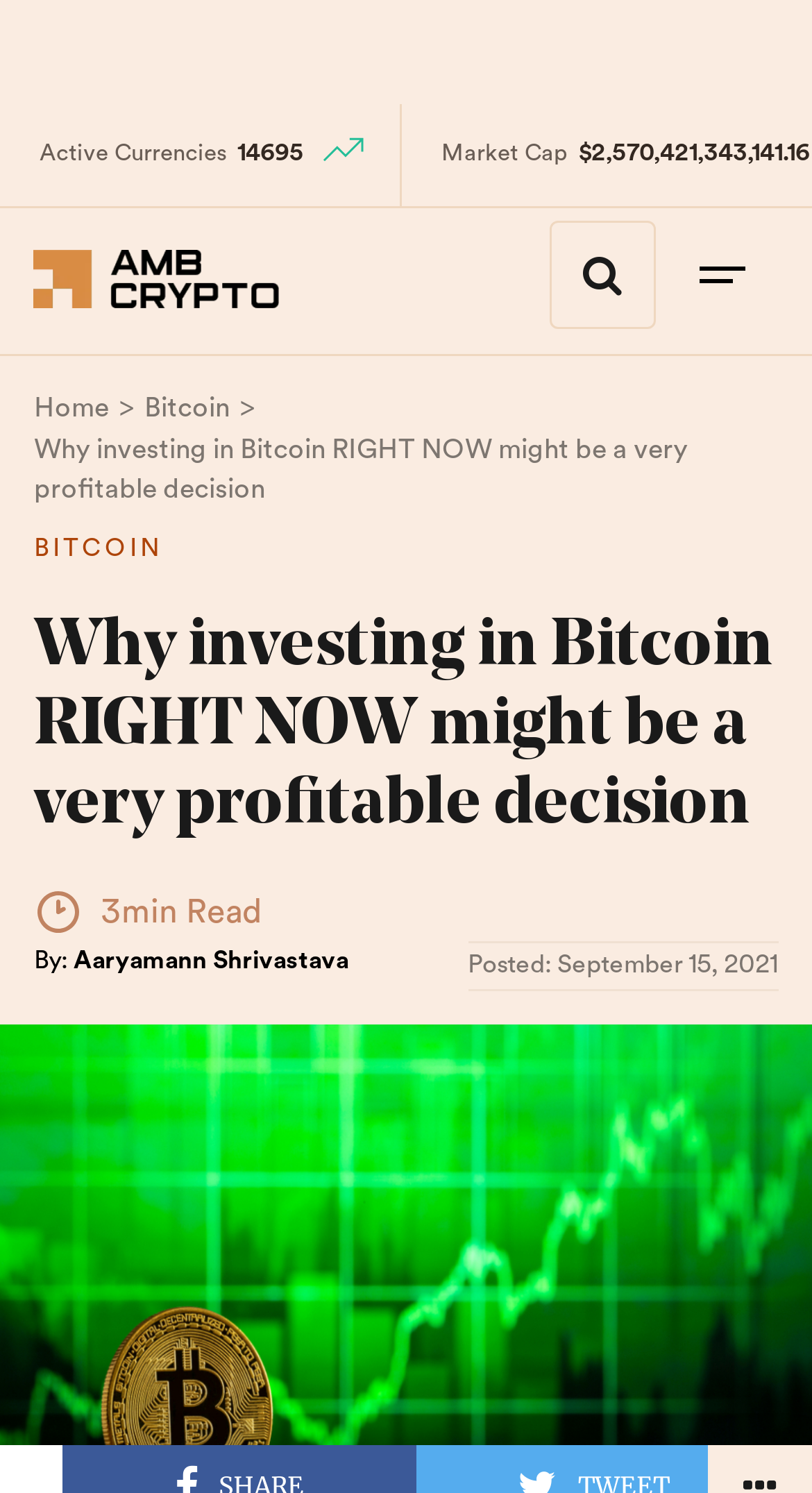Give a one-word or short phrase answer to the question: 
What is the current market capitalization of Bitcoin?

$2,570,421,343,141.16